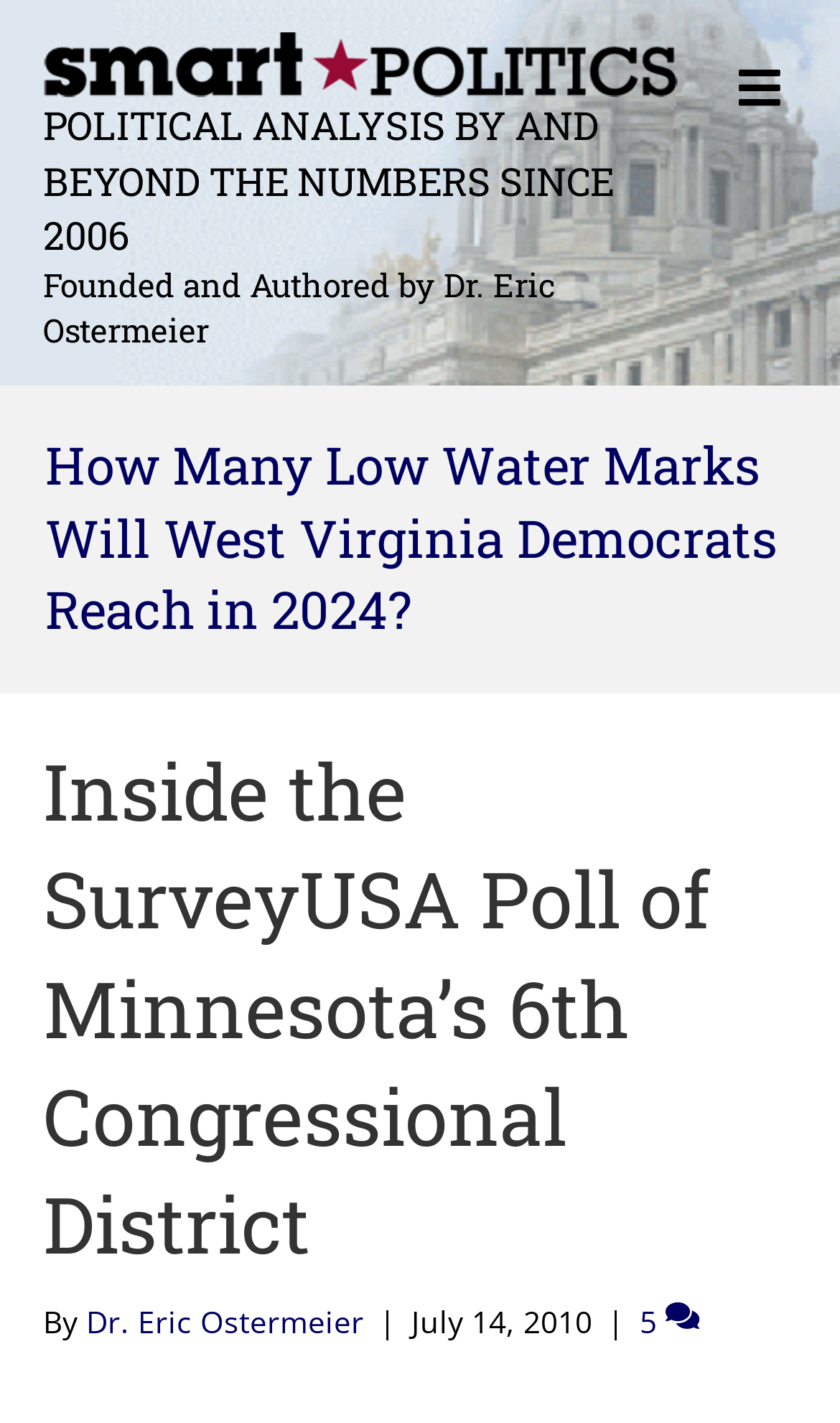Determine the bounding box for the UI element described here: "5".

[0.762, 0.914, 0.833, 0.943]